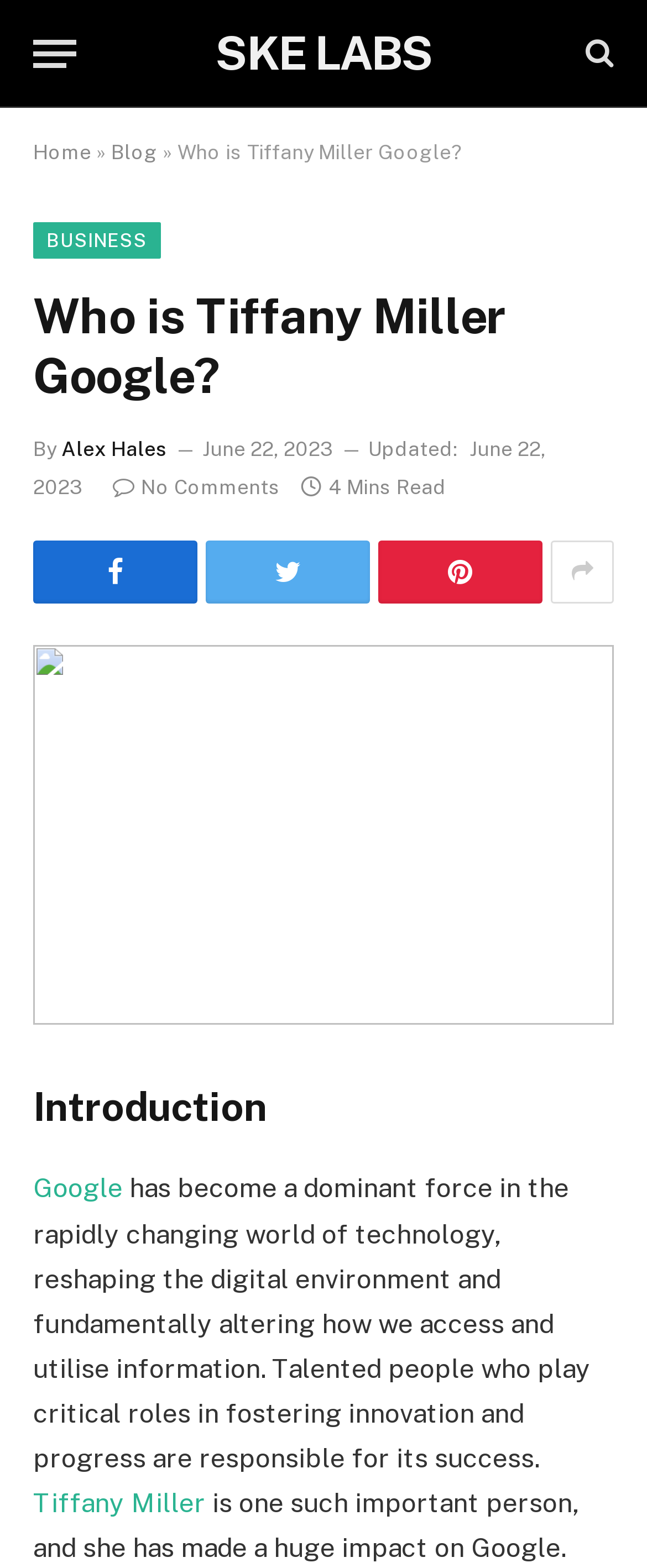Please provide the bounding box coordinates for the UI element as described: "title="Show More Social Sharing"". The coordinates must be four floats between 0 and 1, represented as [left, top, right, bottom].

[0.851, 0.345, 0.949, 0.385]